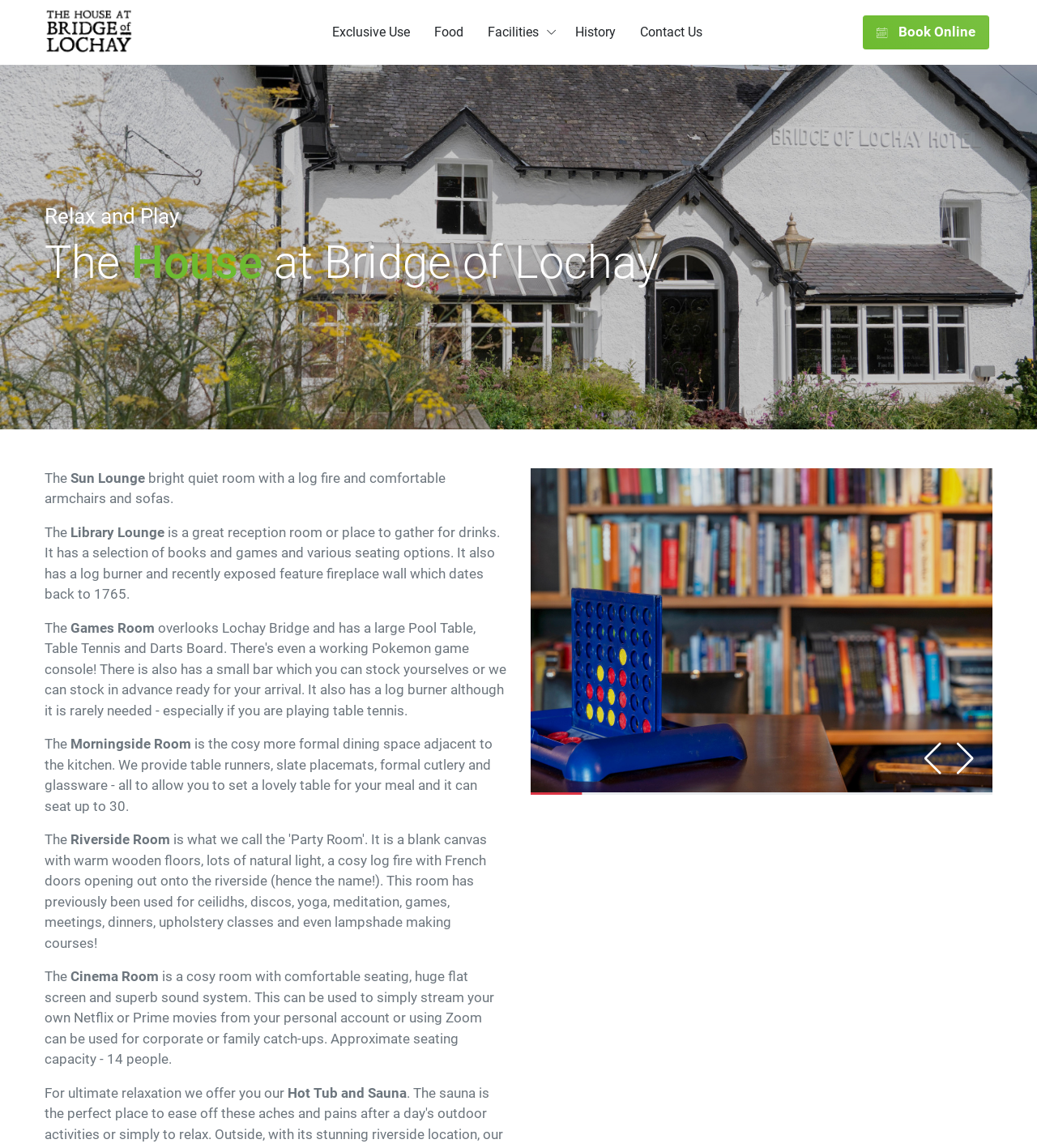Determine the bounding box coordinates for the area that should be clicked to carry out the following instruction: "Learn about the 'History' of the house".

[0.543, 0.0, 0.605, 0.056]